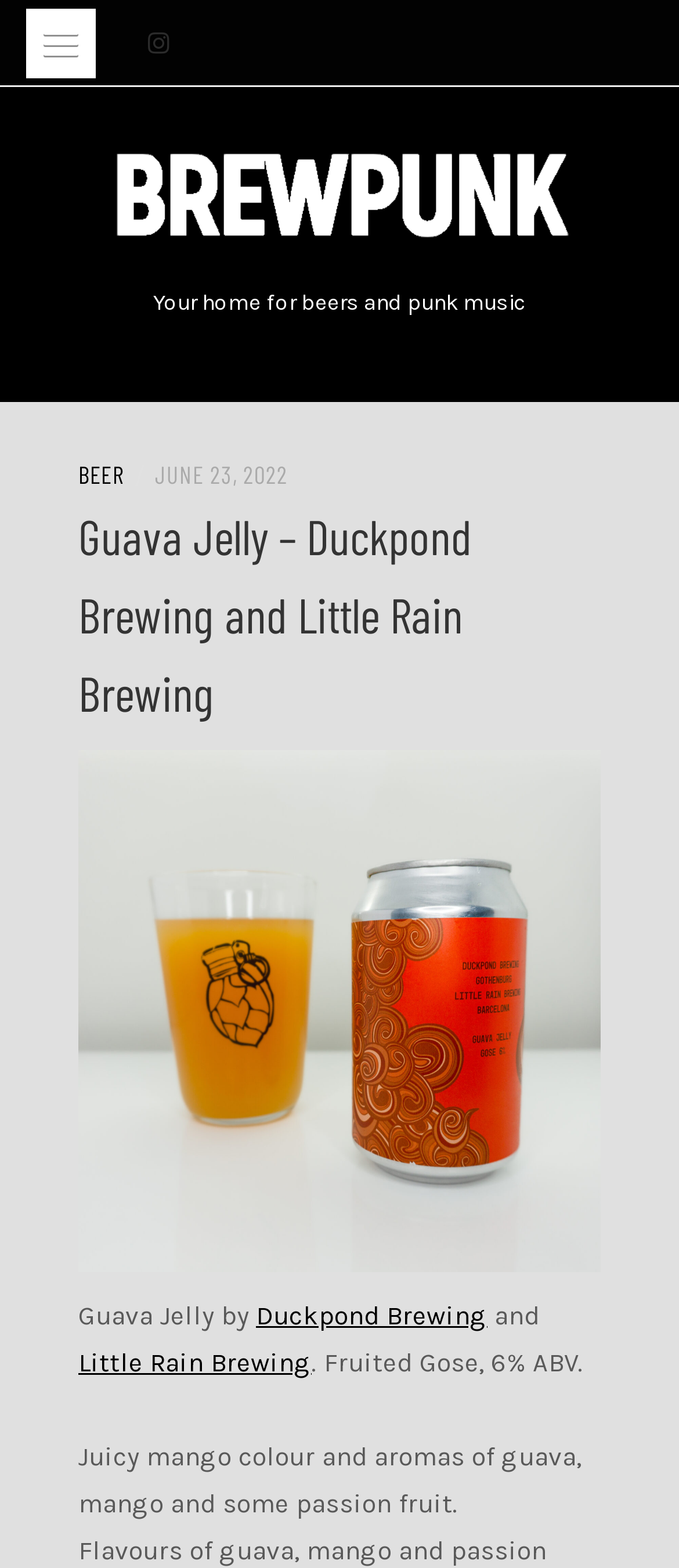What is the color of Guava Jelly?
Answer the question with just one word or phrase using the image.

Juicy mango color